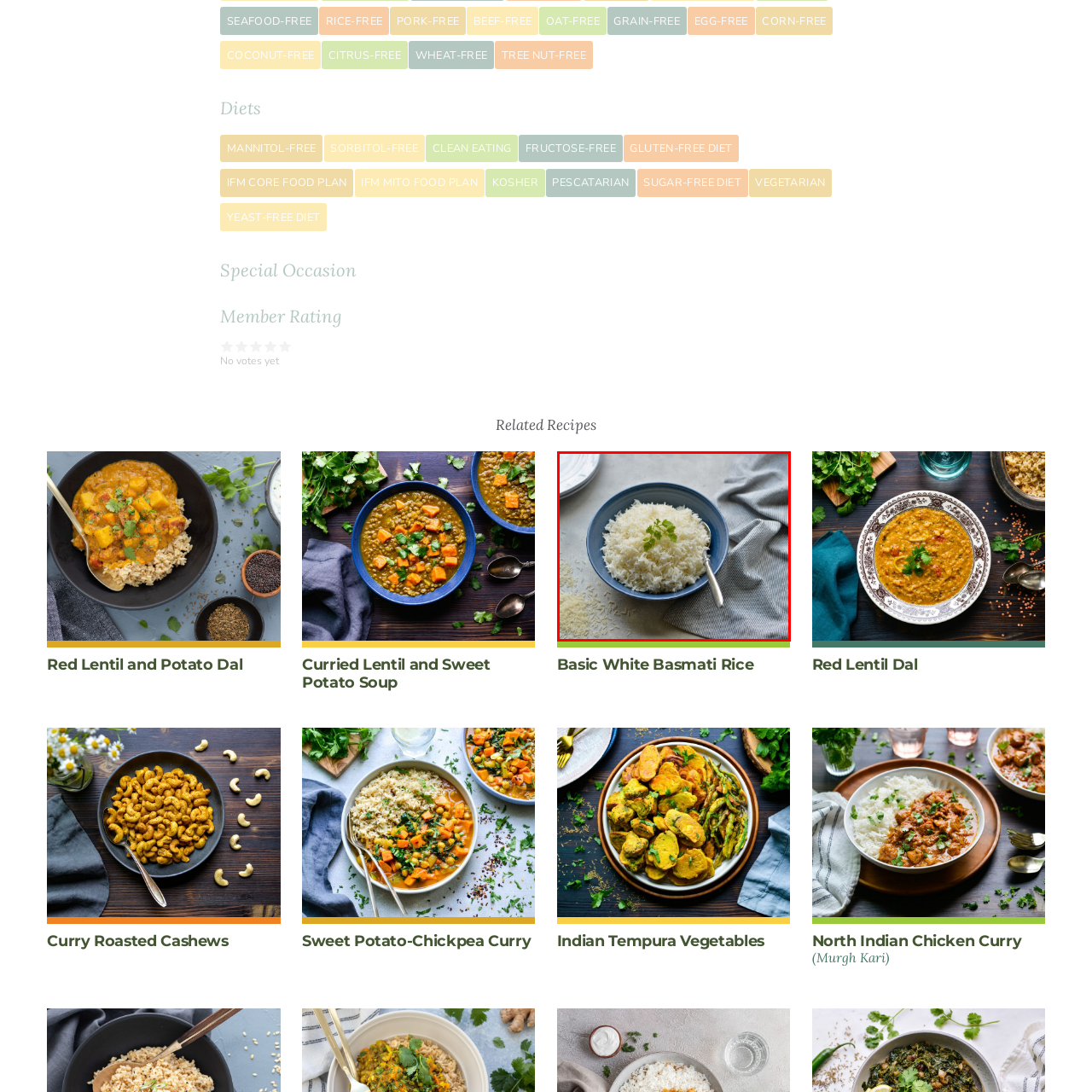Pay attention to the content inside the red bounding box and deliver a detailed answer to the following question based on the image's details: Is the towel in the image plain?

The caption describes the towel as 'subtly textured gray and white striped', which implies that the towel is not plain, but rather has a subtle texture and a striped pattern.